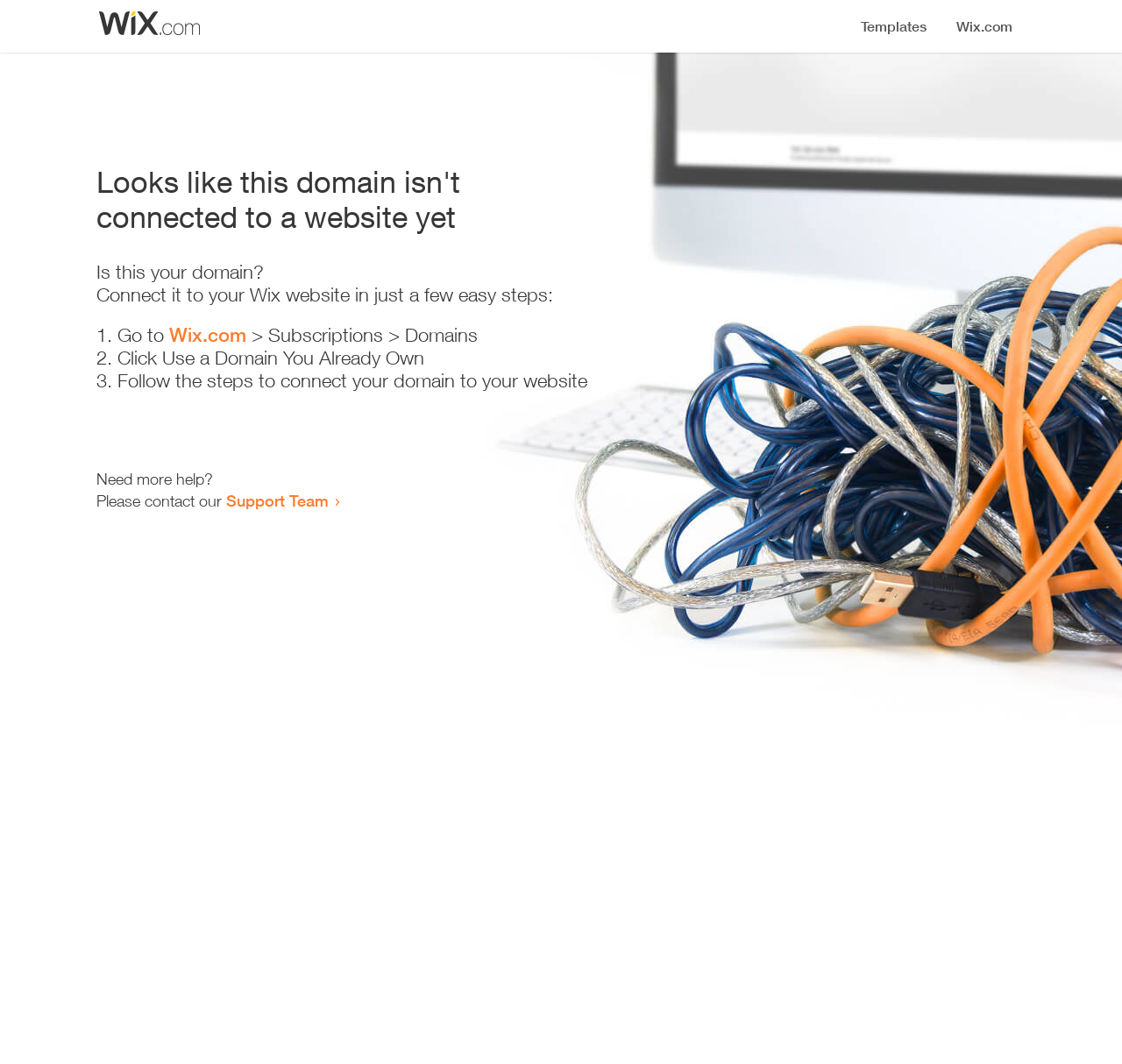Identify the bounding box for the element characterized by the following description: "Support Team".

[0.202, 0.461, 0.293, 0.479]